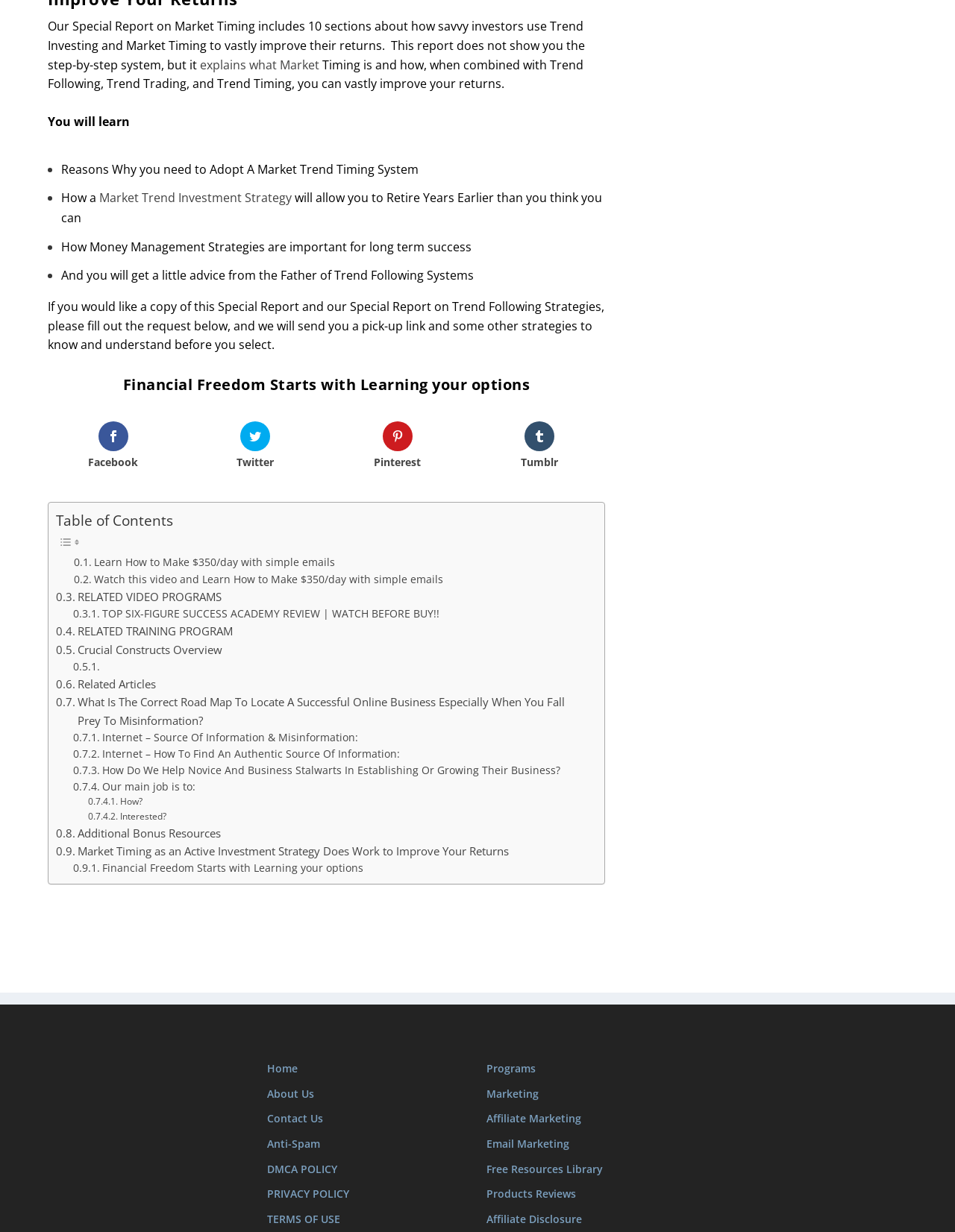Kindly respond to the following question with a single word or a brief phrase: 
What is the purpose of the Special Report on Market Timing?

To explain Market Timing